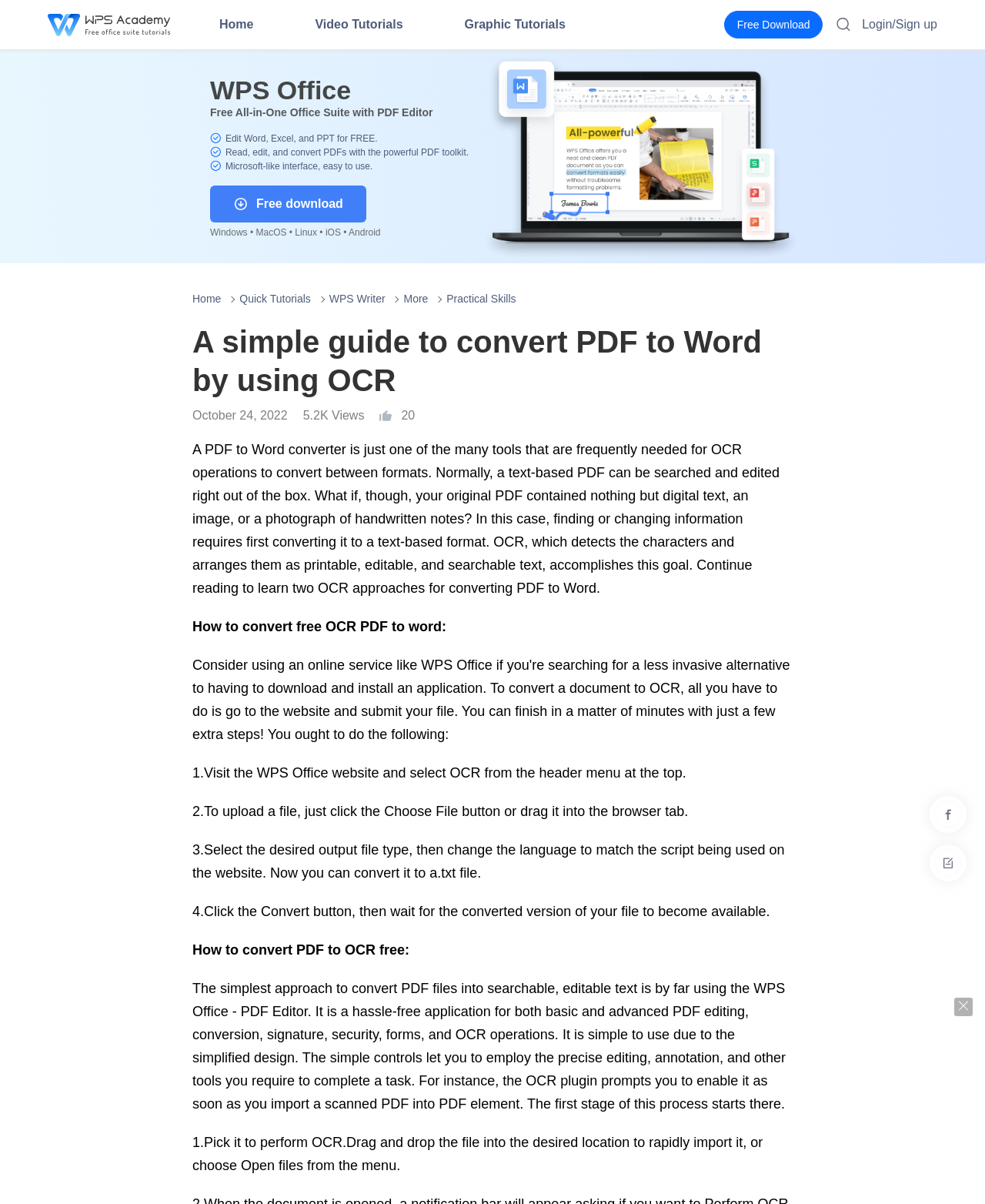Locate the bounding box coordinates of the element I should click to achieve the following instruction: "Click 'Shop Now'".

None